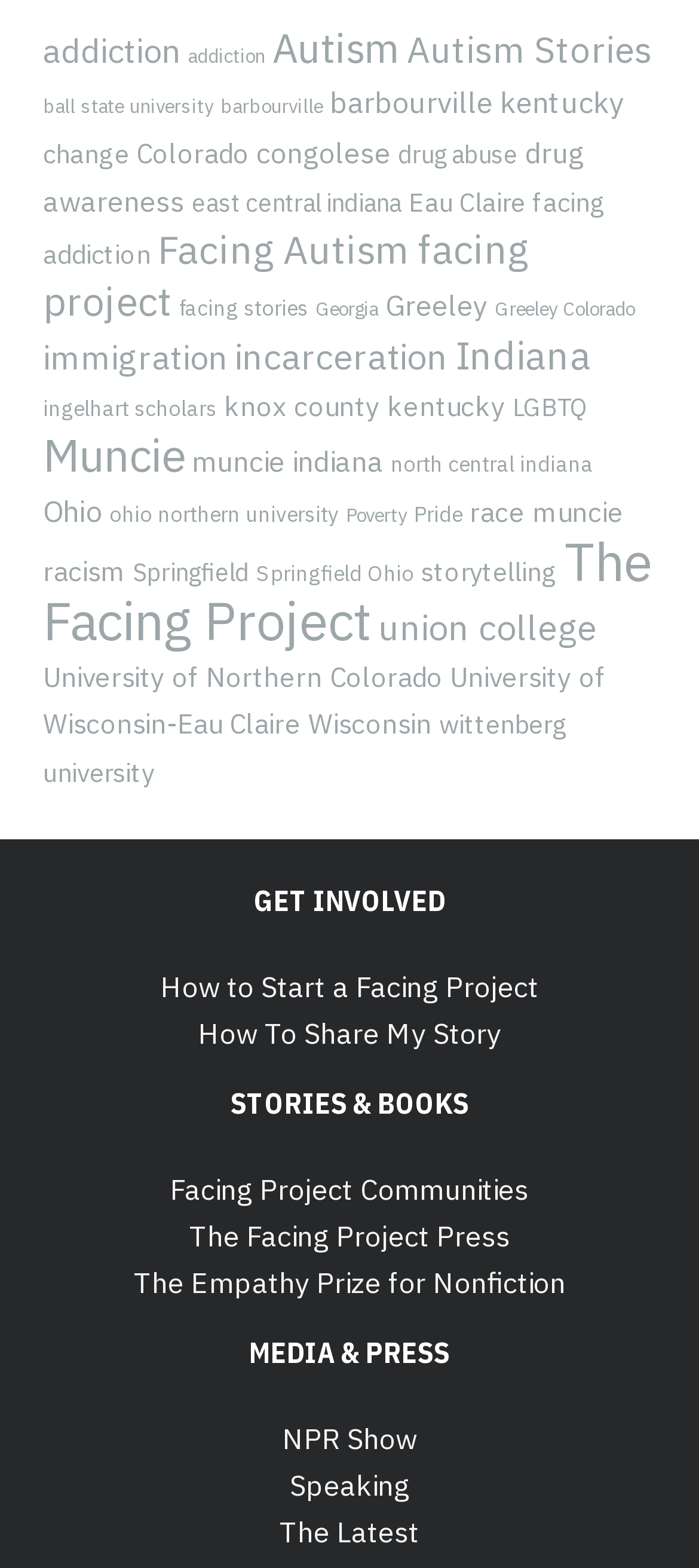Specify the bounding box coordinates of the region I need to click to perform the following instruction: "Discover the Empathy Prize for Nonfiction". The coordinates must be four float numbers in the range of 0 to 1, i.e., [left, top, right, bottom].

[0.191, 0.806, 0.809, 0.829]